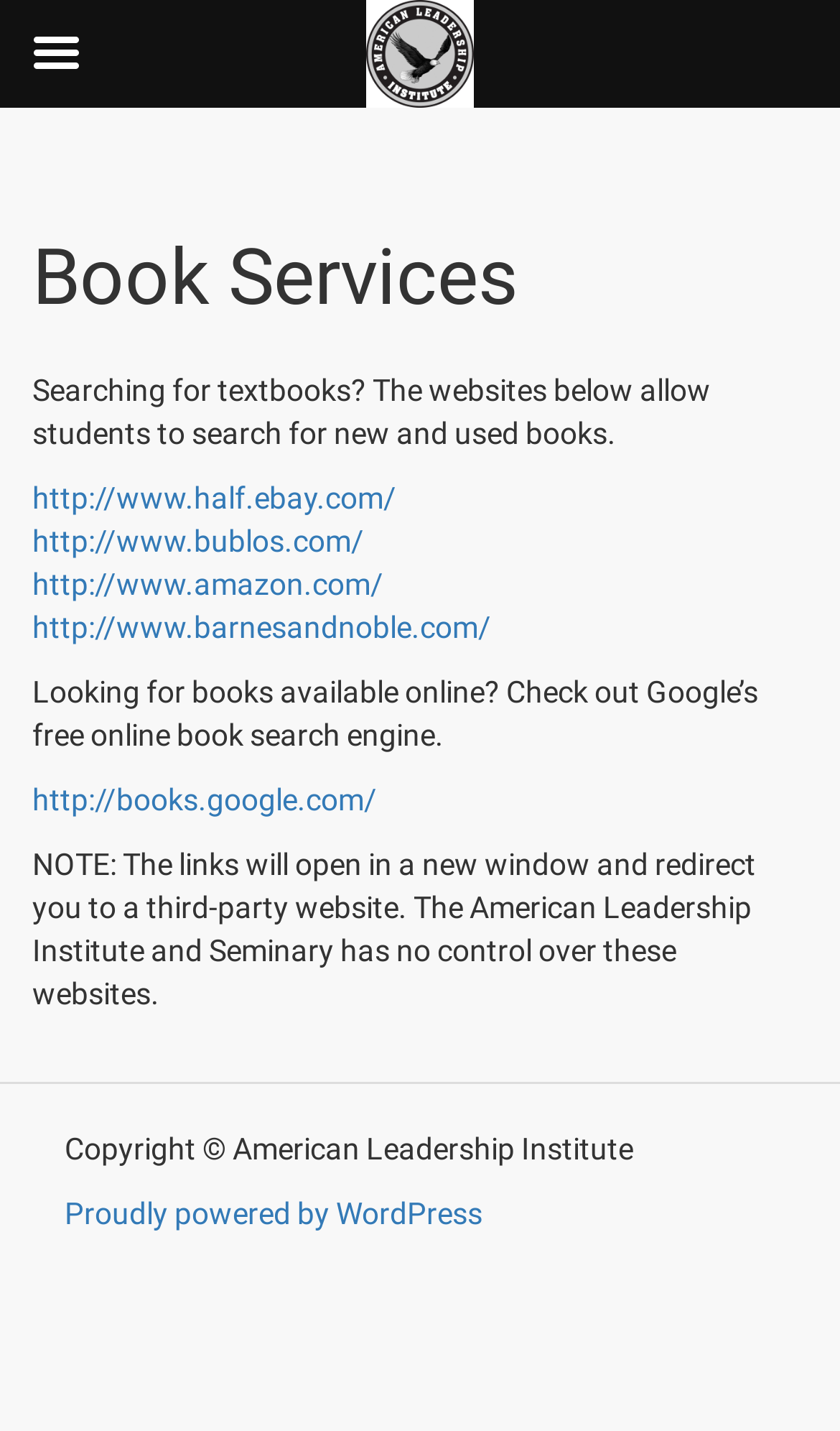Predict the bounding box for the UI component with the following description: "http://www.amazon.com/".

[0.038, 0.395, 0.456, 0.42]